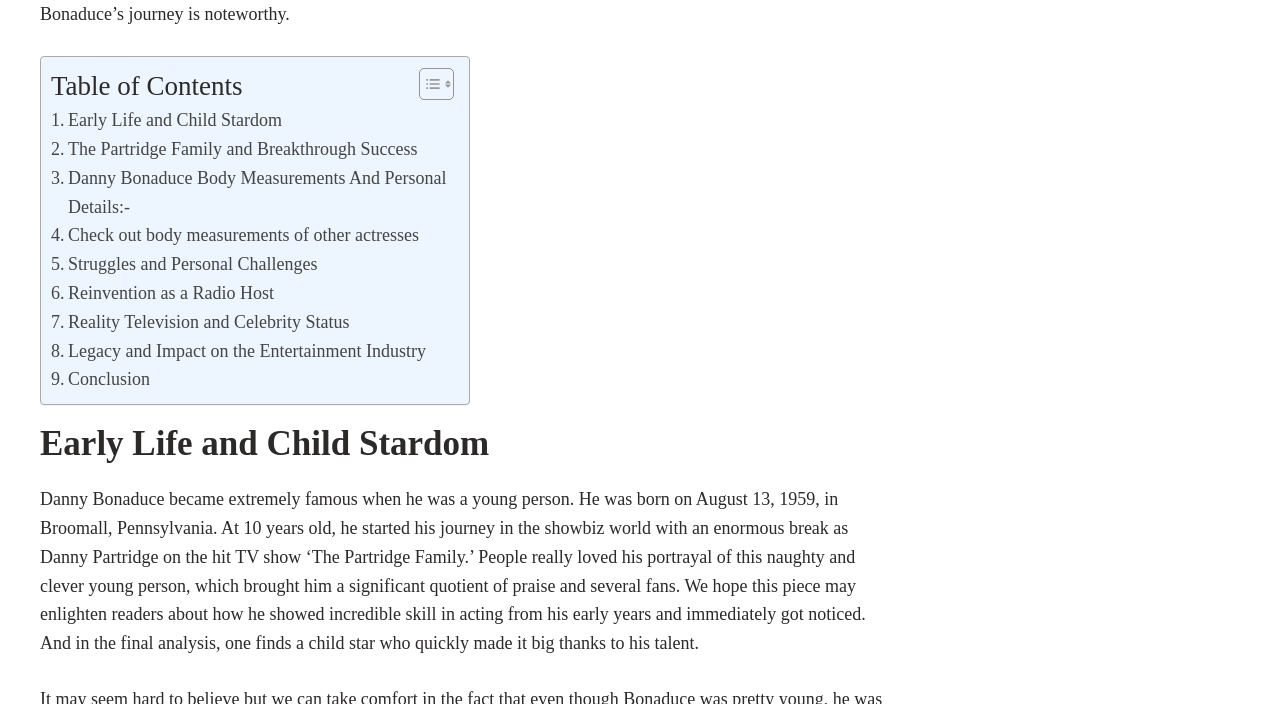Find the bounding box coordinates for the HTML element described as: "Toggle". The coordinates should consist of four float values between 0 and 1, i.e., [left, top, right, bottom].

[0.316, 0.095, 0.351, 0.144]